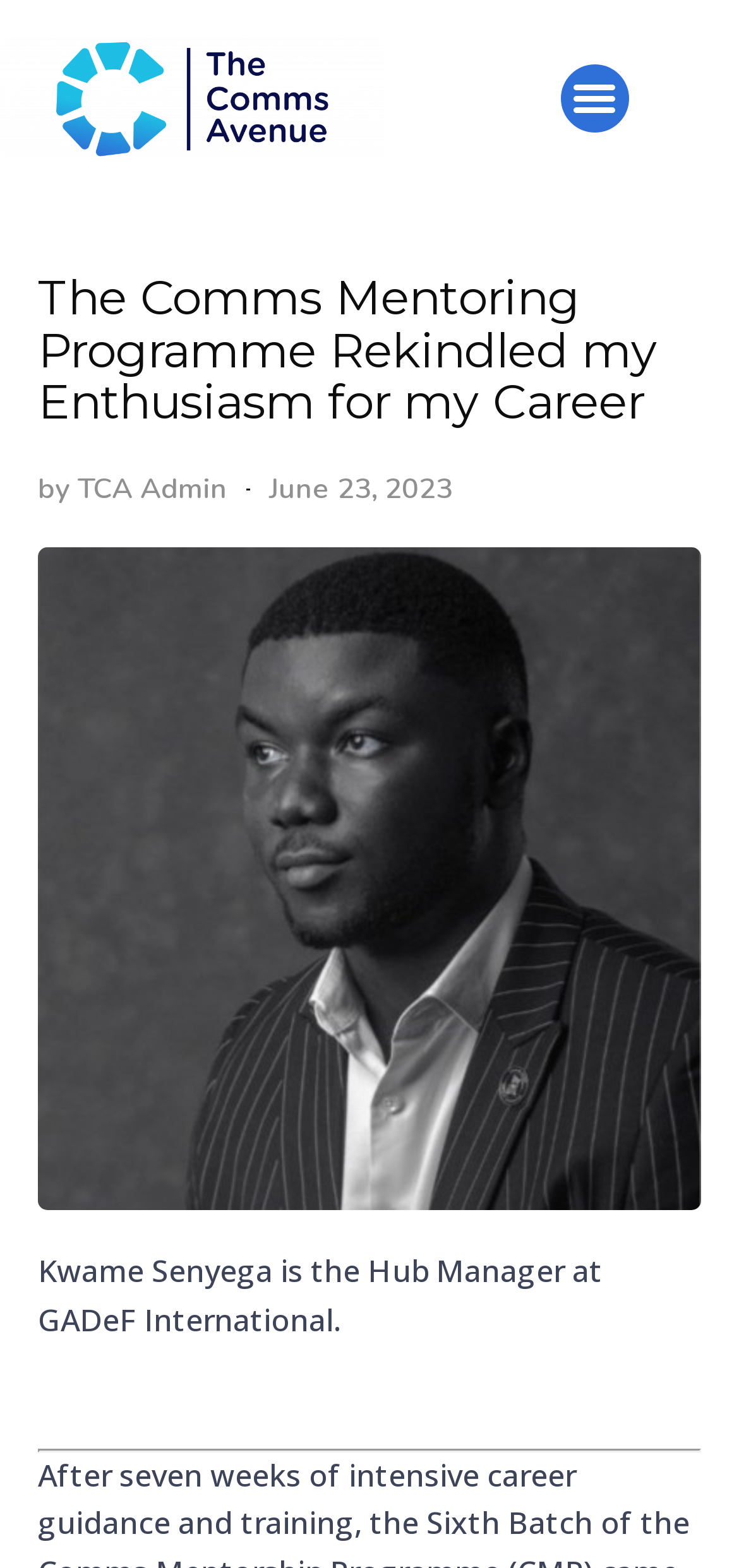Look at the image and write a detailed answer to the question: 
What is Kwame Senyega's role?

Kwame Senyega's role can be found by reading the text 'Kwame Senyega is the Hub Manager at GADeF International.' which is located in the main content of the webpage.